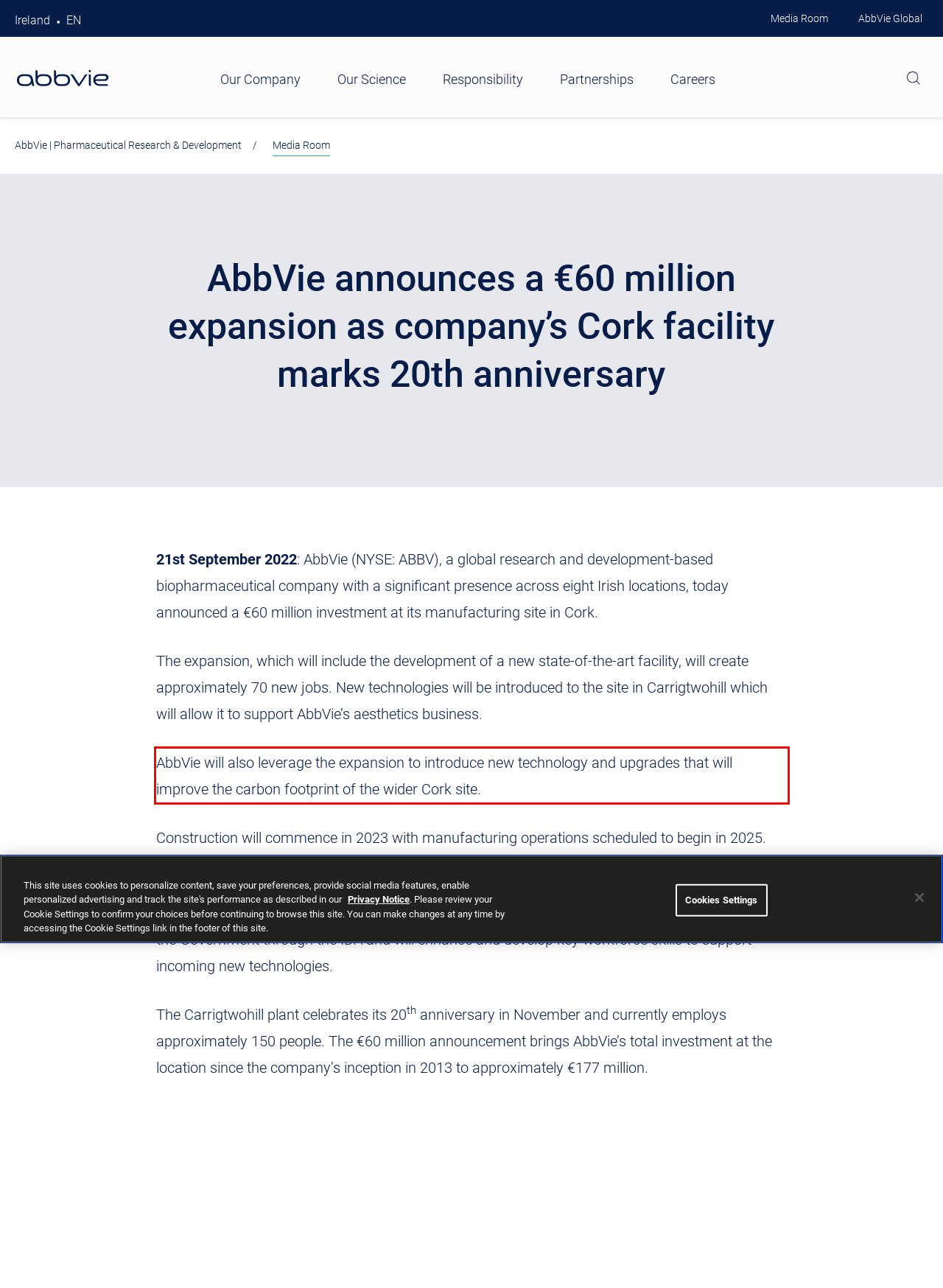Identify the text inside the red bounding box on the provided webpage screenshot by performing OCR.

AbbVie will also leverage the expansion to introduce new technology and upgrades that will improve the carbon footprint of the wider Cork site.